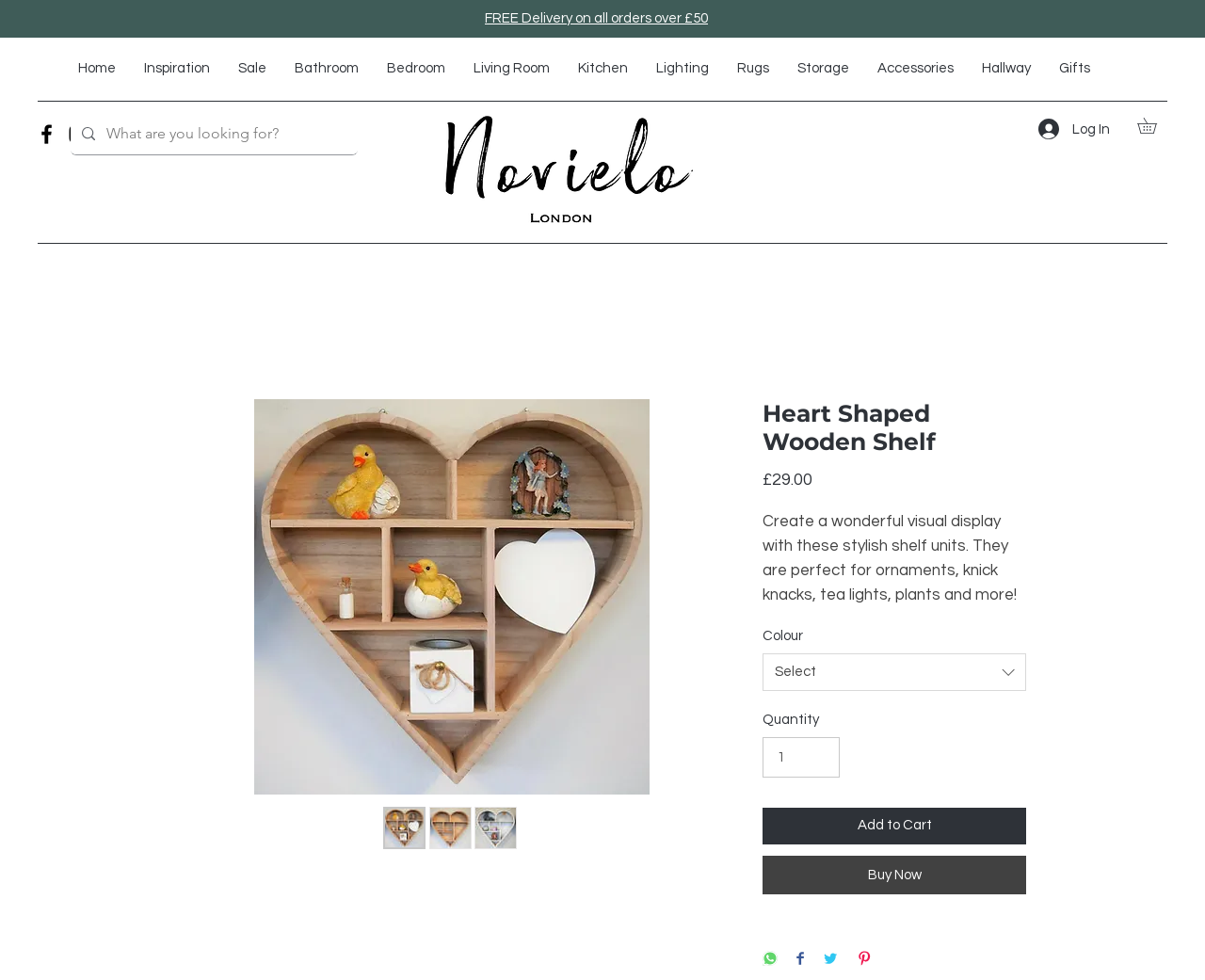Please pinpoint the bounding box coordinates for the region I should click to adhere to this instruction: "Add Heart Shaped Wooden Shelf to cart".

[0.633, 0.824, 0.852, 0.861]